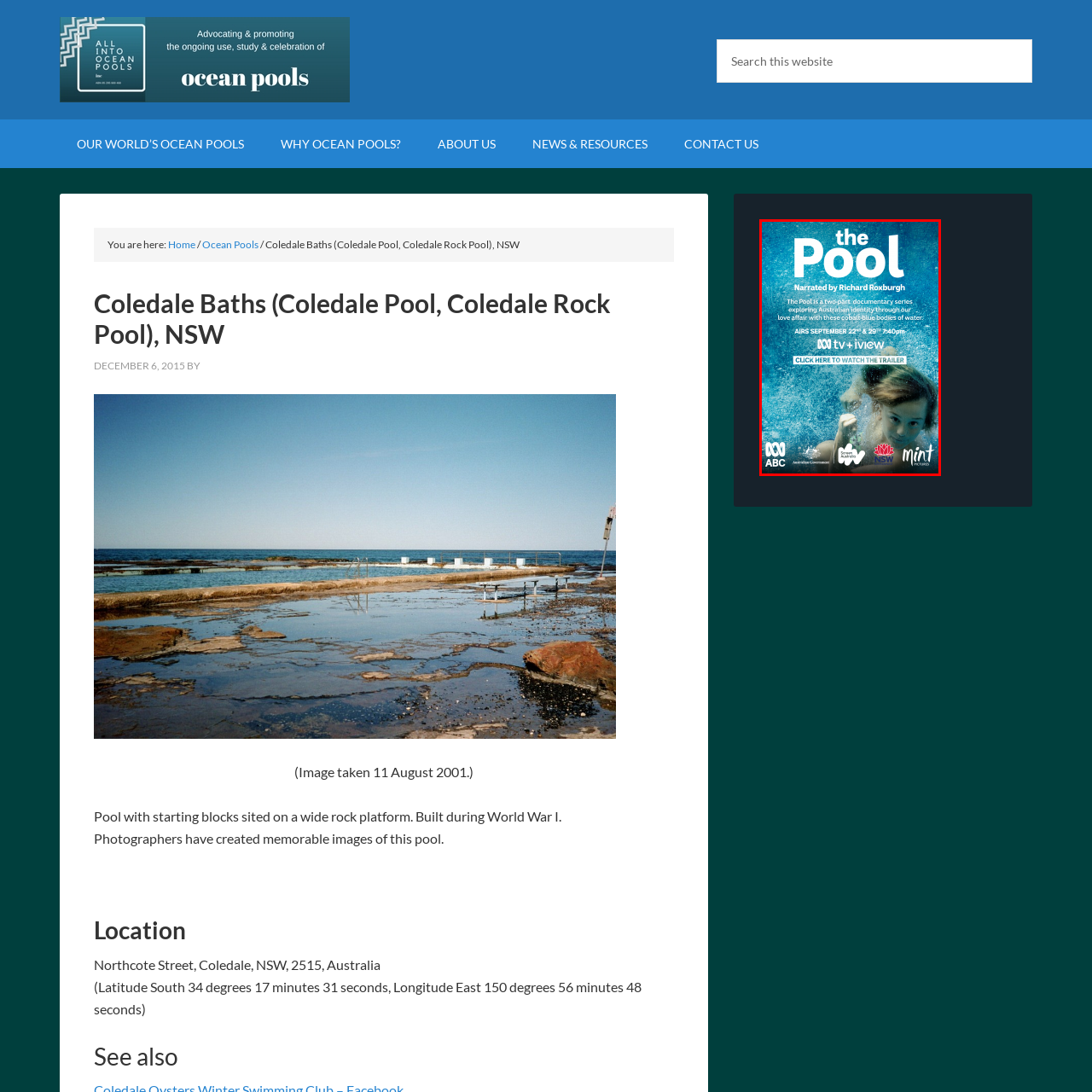Provide a thorough description of the scene depicted within the red bounding box.

The image is a promotional poster for the documentary series titled "the Pool," narrated by Richard Roxburgh. The series delves into Australian identity, showcasing the country's deep connection with its ocean pools and the vibrant culture surrounding them. The poster features a striking underwater shot, capturing a young swimmer in a pool, embodying the serene yet vivid experience of swimming in these iconic bodies of water. 

Key details include the air date of the documentary, which is set for September 22 and 29, at 7:40 PM, and links to view it on ABC TV and iview, along with a call-to-action to watch the trailer. Additionally, the poster highlights endorsements from various organizations, underscoring the collaboration behind the production, including contributions from the Australian Government and other supporting bodies. The overall design is complemented by a blue background, reminiscent of water, enhancing the visual theme of the series.